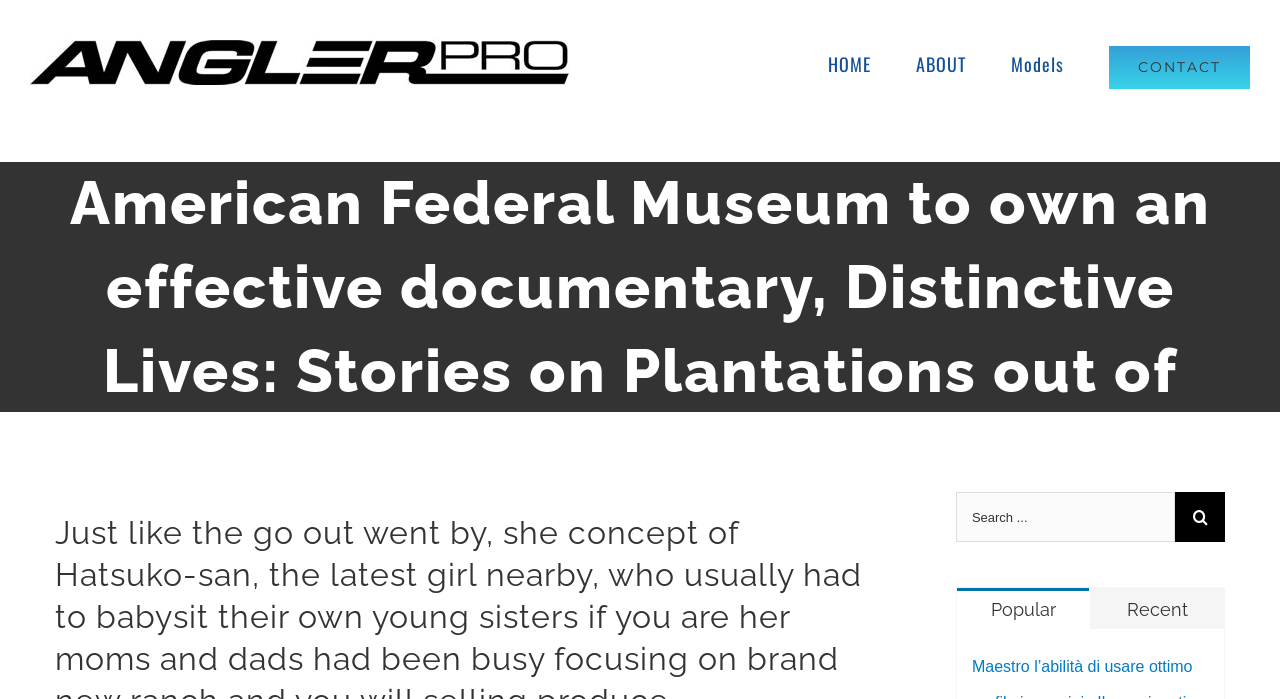Locate the bounding box coordinates of the element I should click to achieve the following instruction: "View Popular".

[0.748, 0.841, 0.851, 0.9]